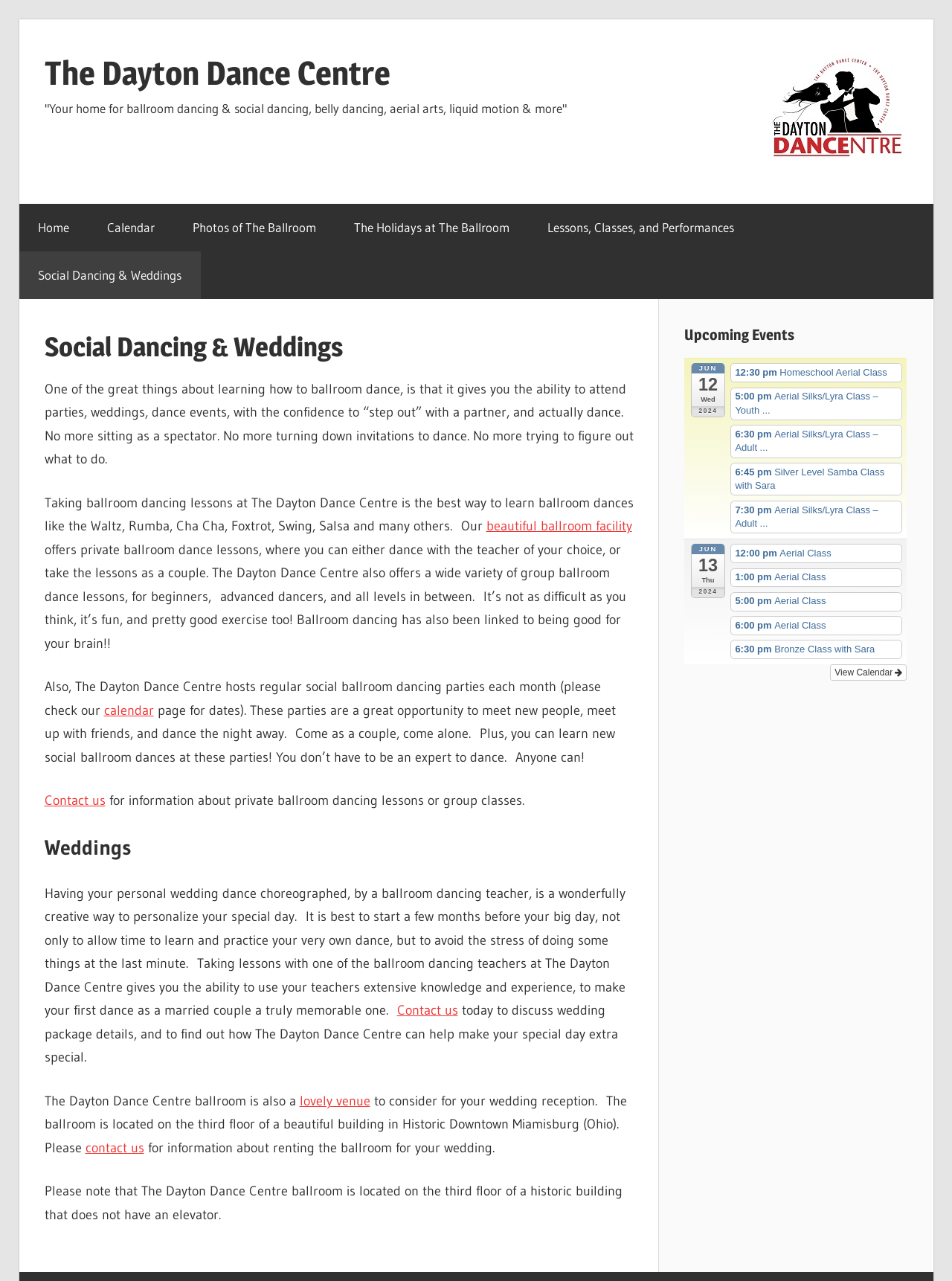Find and provide the bounding box coordinates for the UI element described here: "lovely venue". The coordinates should be given as four float numbers between 0 and 1: [left, top, right, bottom].

[0.314, 0.853, 0.389, 0.866]